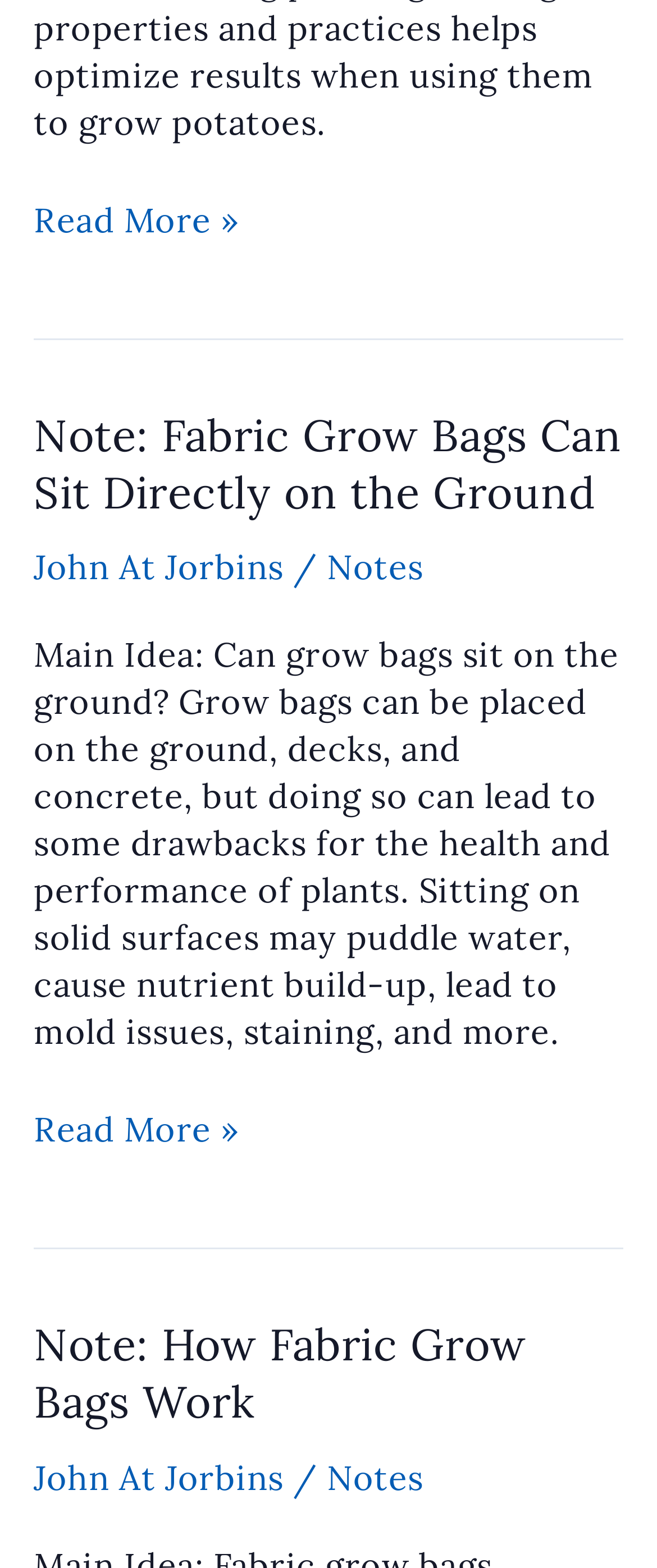Based on the element description Notes, identify the bounding box coordinates for the UI element. The coordinates should be in the format (top-left x, top-left y, bottom-right x, bottom-right y) and within the 0 to 1 range.

[0.497, 0.348, 0.645, 0.375]